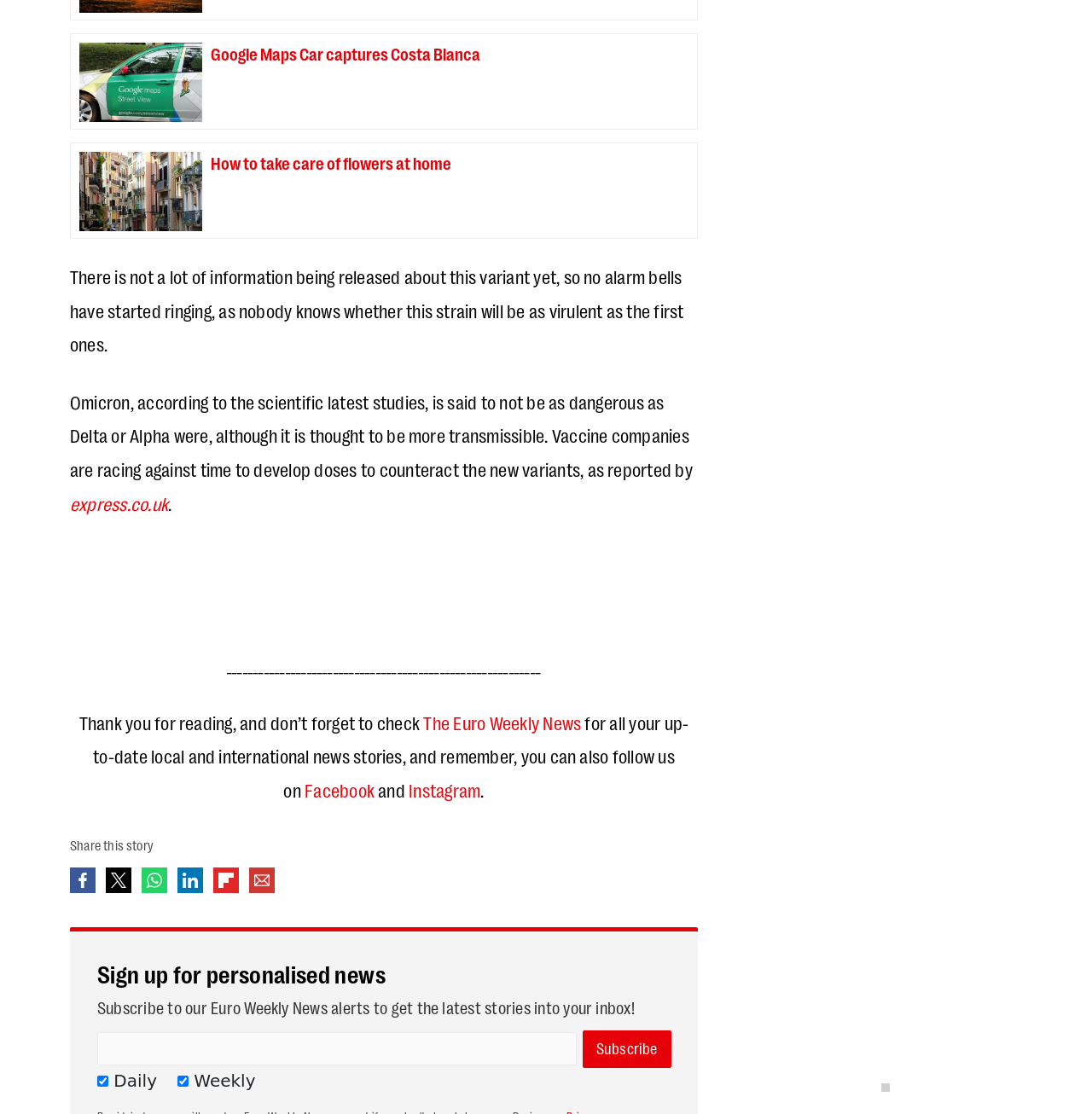Please identify the bounding box coordinates of the region to click in order to complete the given instruction: "Visit the website express.co.uk". The coordinates should be four float numbers between 0 and 1, i.e., [left, top, right, bottom].

[0.064, 0.441, 0.154, 0.461]